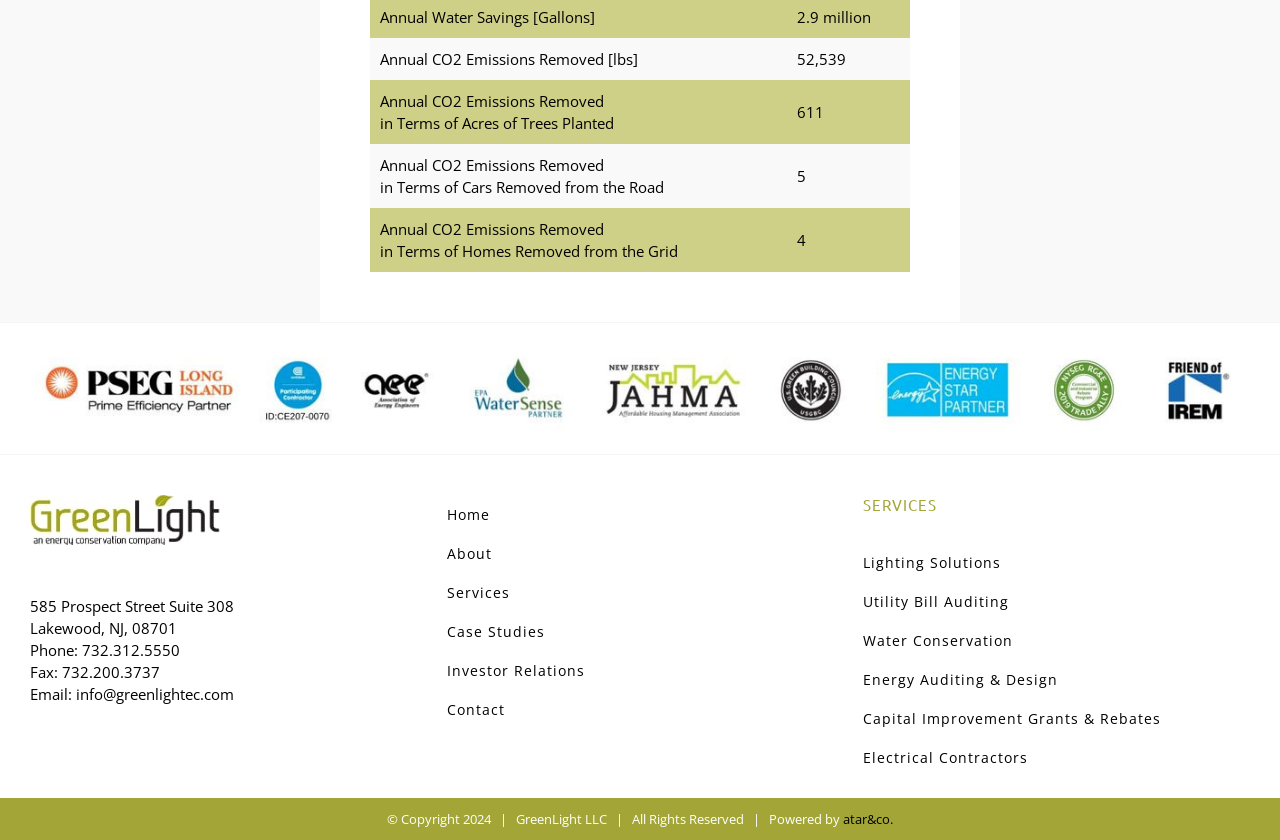How many cars are removed from the road annually?
Refer to the image and give a detailed answer to the question.

I found this information in the table at the top of the webpage, where it lists 'Annual CO2 Emissions Removed in Terms of Cars Removed from the Road' as 5.